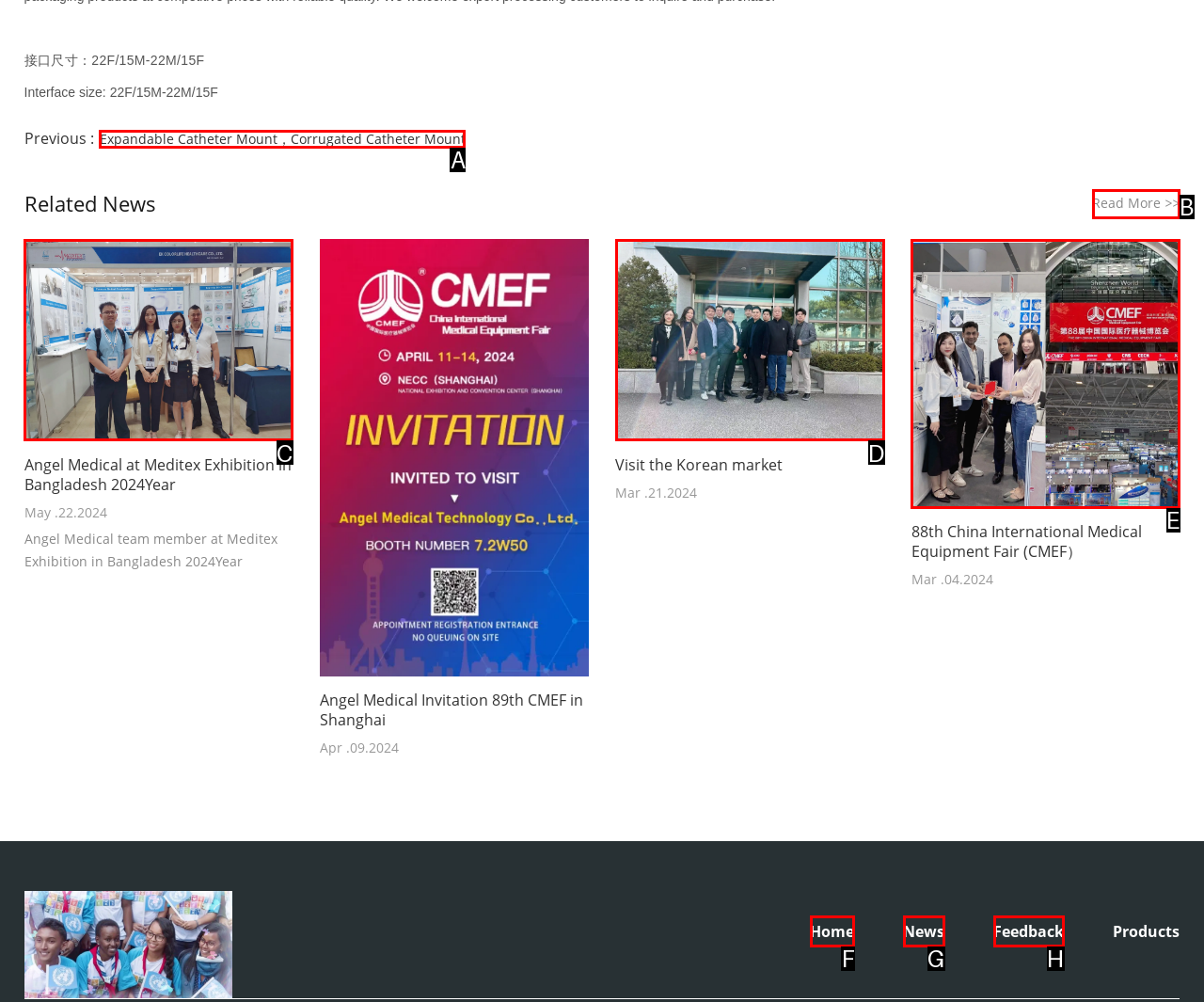Choose the letter of the element that should be clicked to complete the task: Navigate to the home page
Answer with the letter from the possible choices.

F